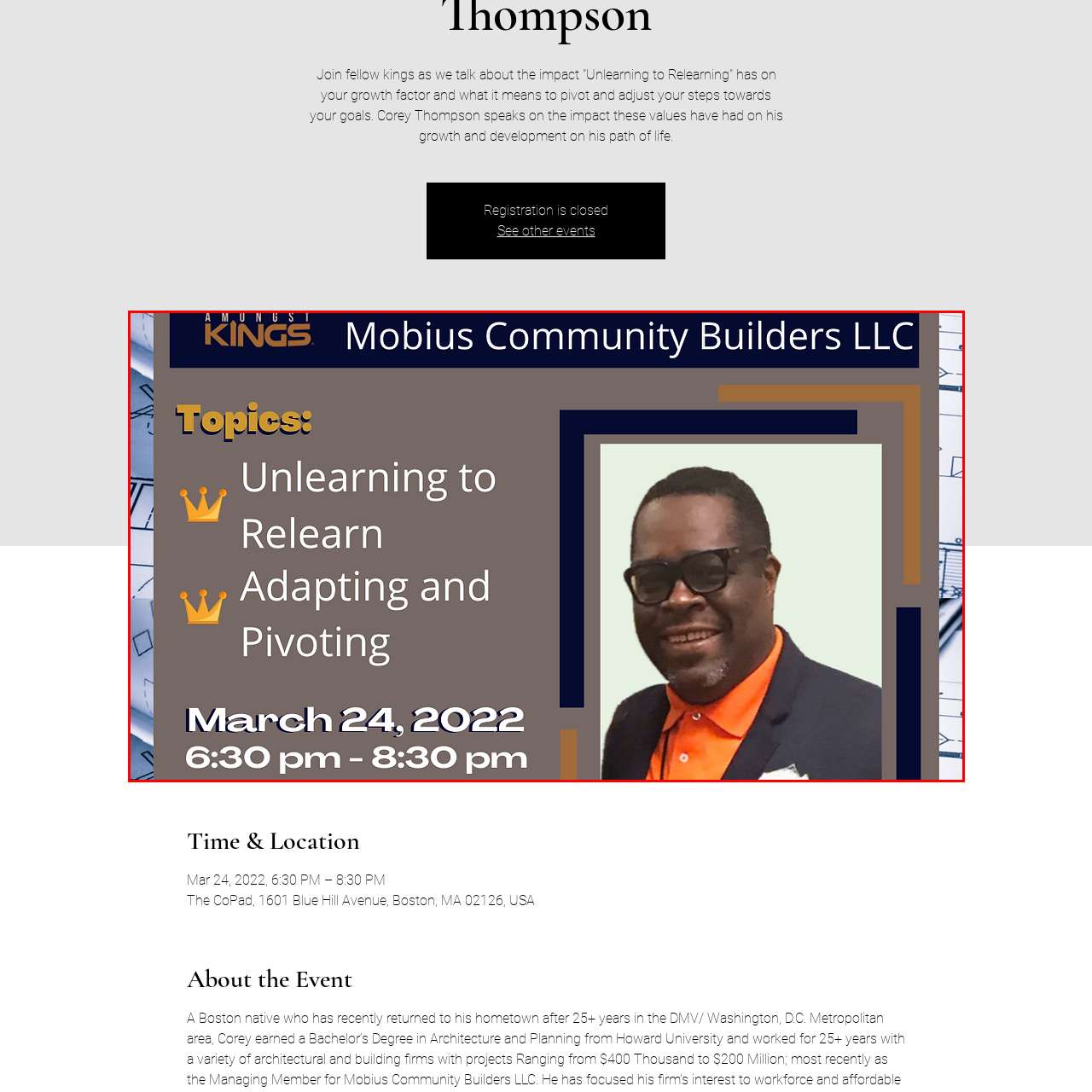Direct your attention to the section marked by the red bounding box and construct a detailed answer to the following question based on the image: Who is leading the discussion?

According to the caption, Corey Thompson is leading the valuable discussion at the 'Unlearning to Relearn' event.